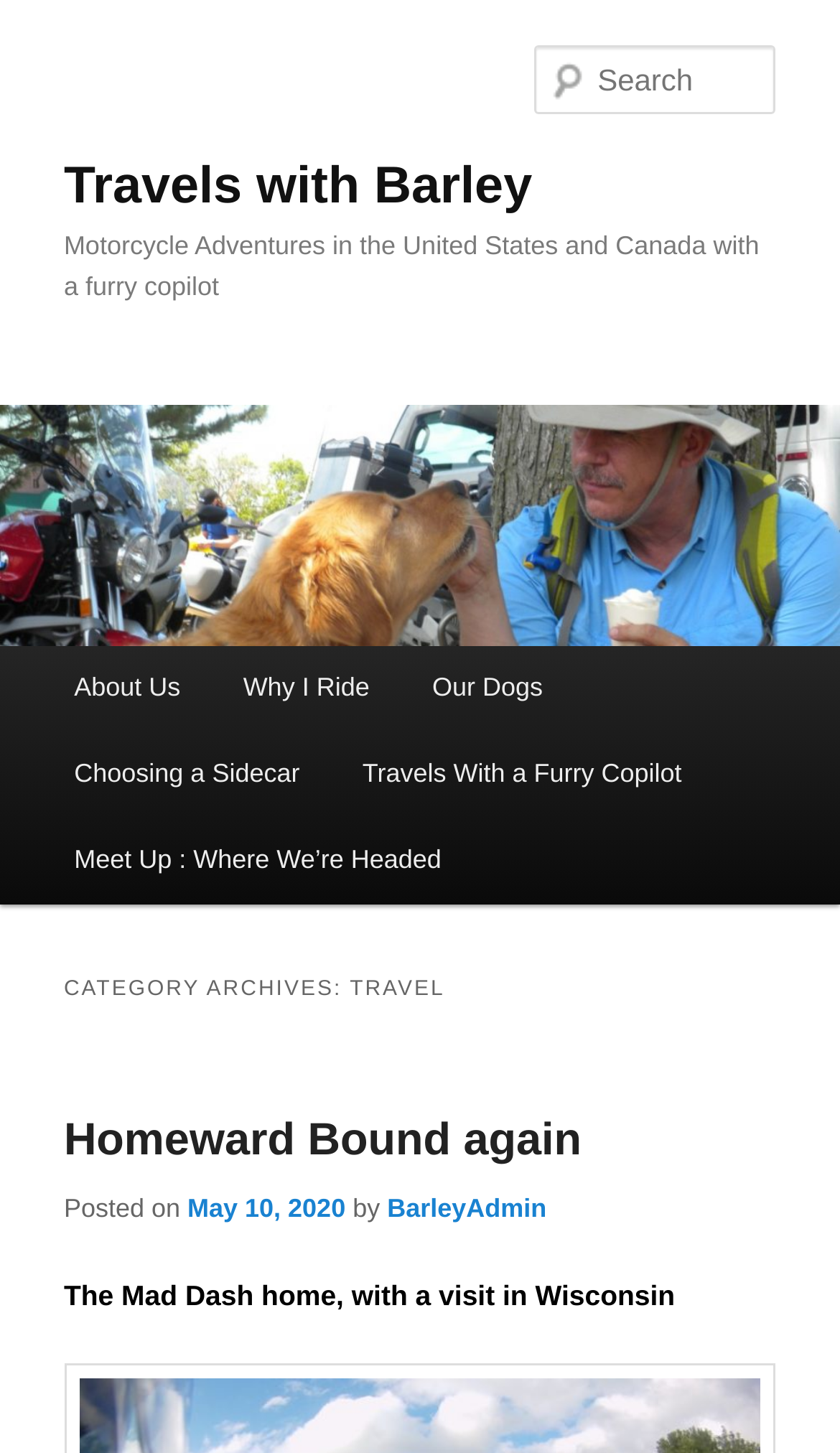Examine the screenshot and answer the question in as much detail as possible: What is the purpose of the search box?

The search box is likely intended for users to search for specific content within the website, such as travel stories, destinations, or tips, rather than searching the internet at large.